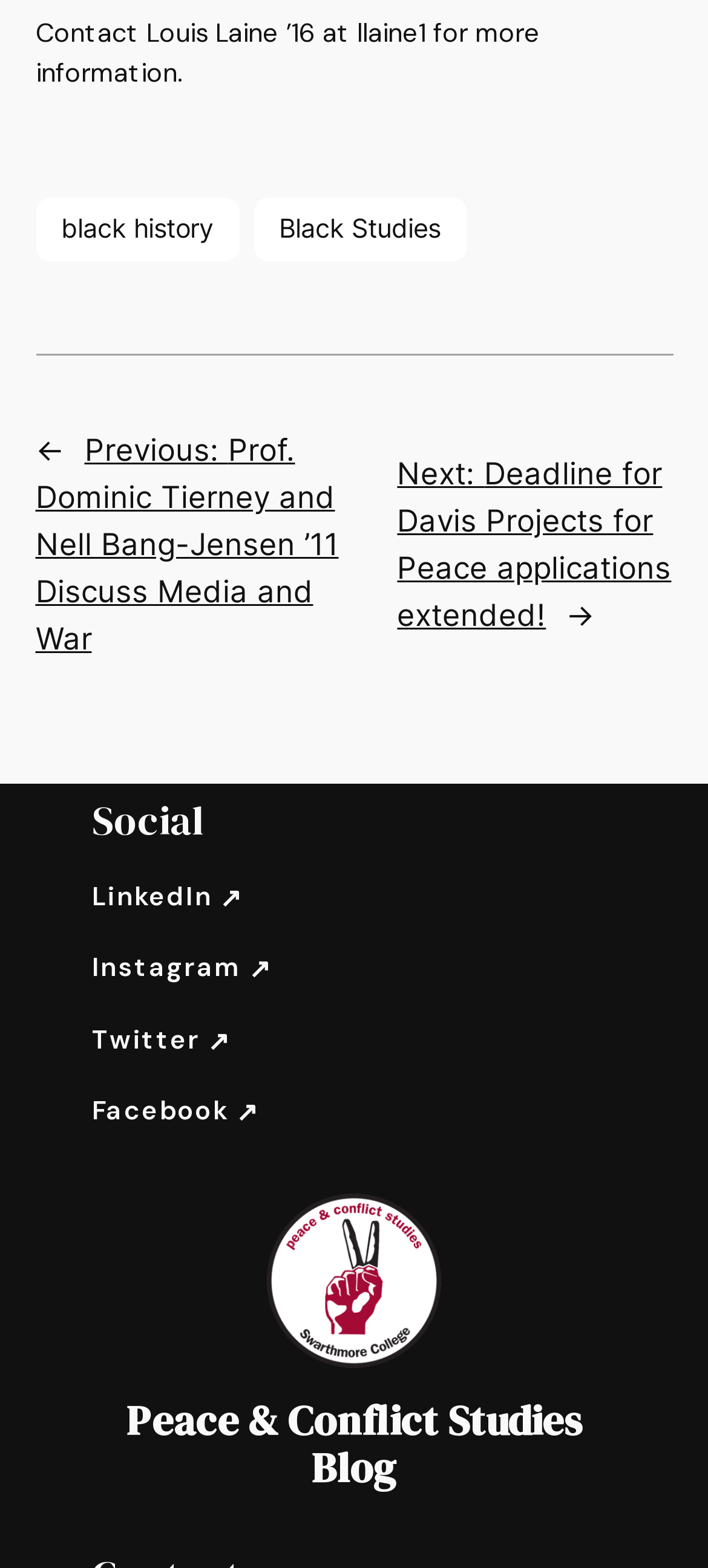Please give a one-word or short phrase response to the following question: 
What is the previous post about?

Prof. Dominic Tierney and Nell Bang-Jensen ’11 Discuss Media and War